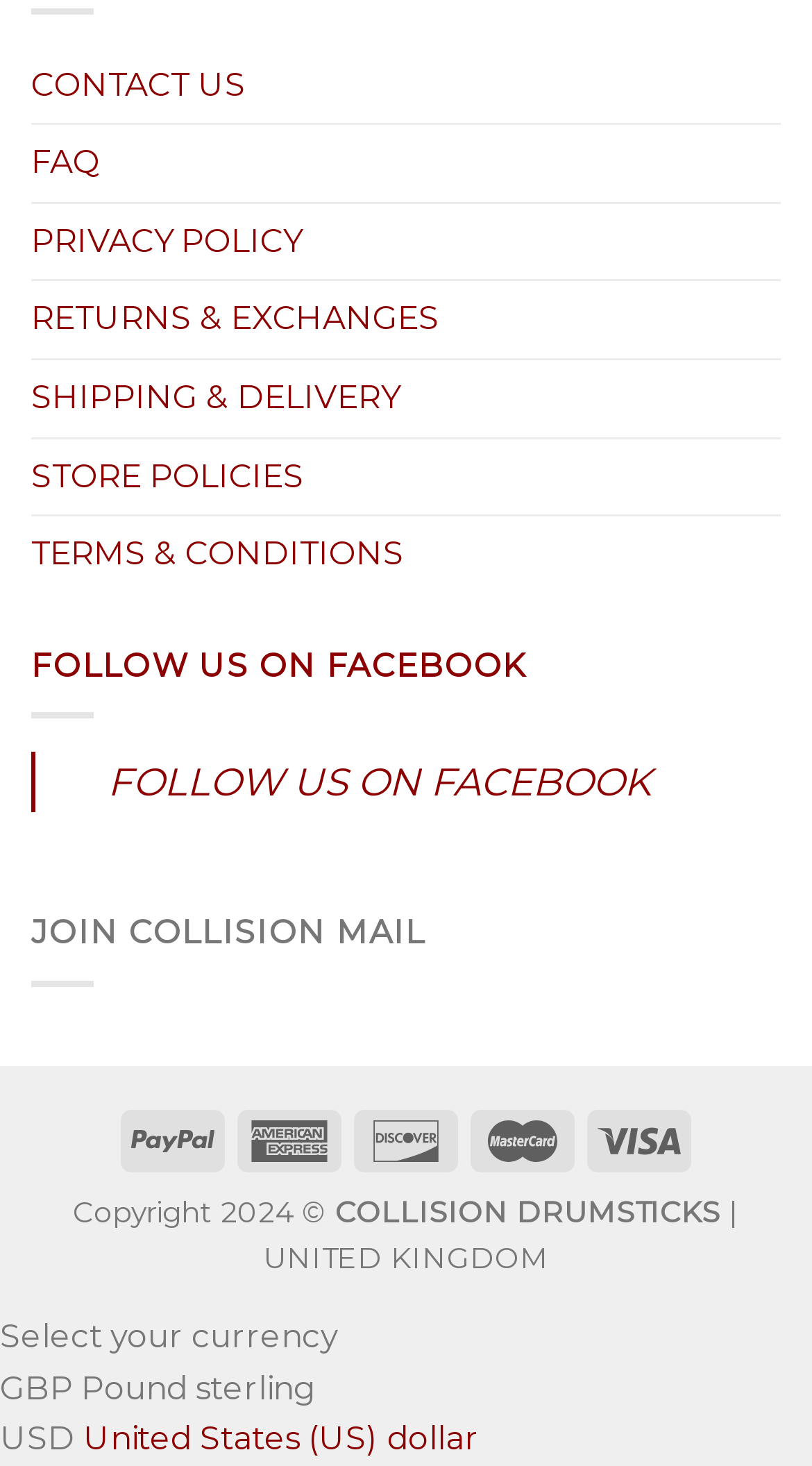How many social media links are there?
Answer with a single word or phrase, using the screenshot for reference.

2